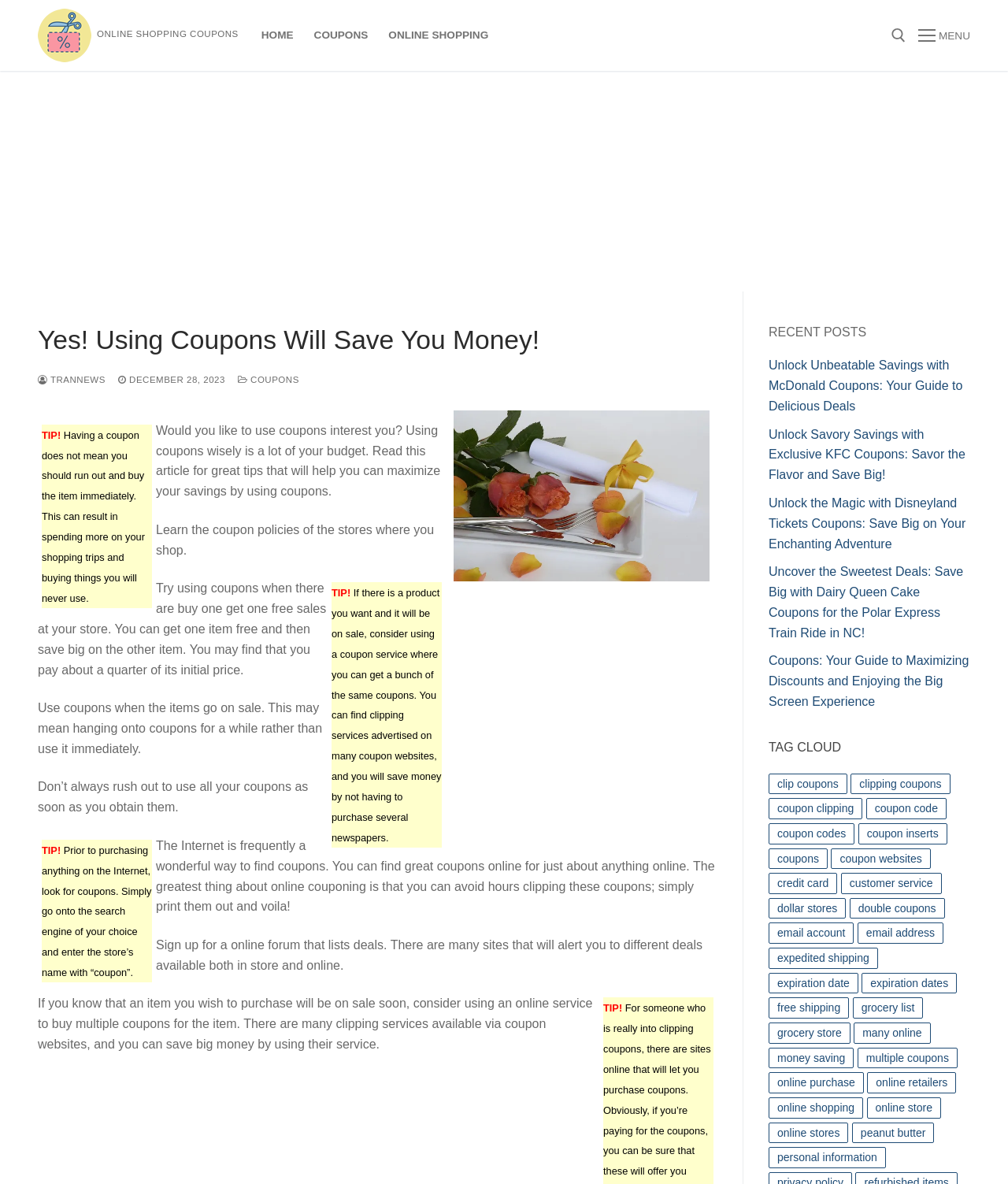Please identify the bounding box coordinates of the area that needs to be clicked to follow this instruction: "Sign up for a online forum that lists deals".

[0.155, 0.792, 0.697, 0.821]